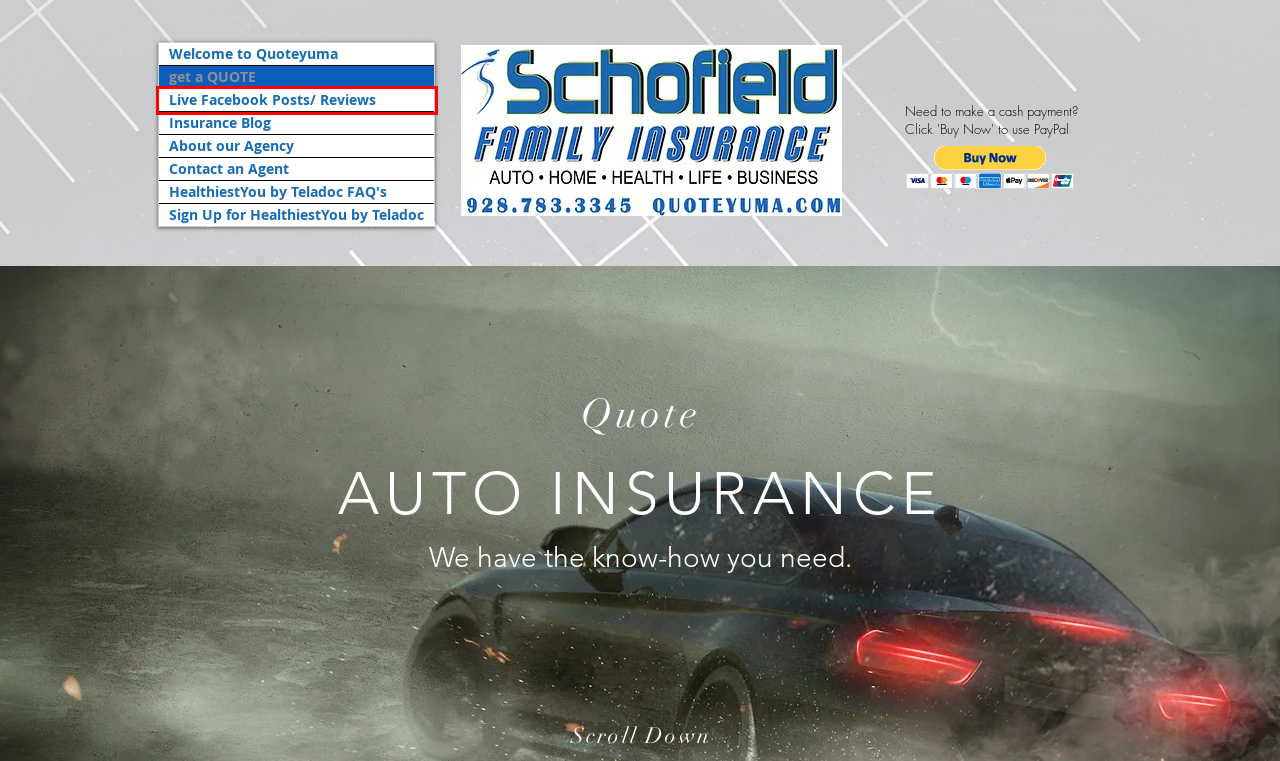With the provided screenshot showing a webpage and a red bounding box, determine which webpage description best fits the new page that appears after clicking the element inside the red box. Here are the options:
A. Projects
B. QuoteYuma.com - Schofield Family Insurance
C. Contact an Agent | quoteyuma
D. Log In to Your Wix Account - Wix.com
E. Sign Up for HealthiestYou by Teladoc | quoteyuma
F. About our Agency | quoteyuma
G. Production Allstars | Radio TV commercials graphic design print wraps film | Yuma, AZ, USA
H. Instant Insurance: Get Live Quotes in 2 Minutes! QuoteYuma.com      Yuma,AZ

B